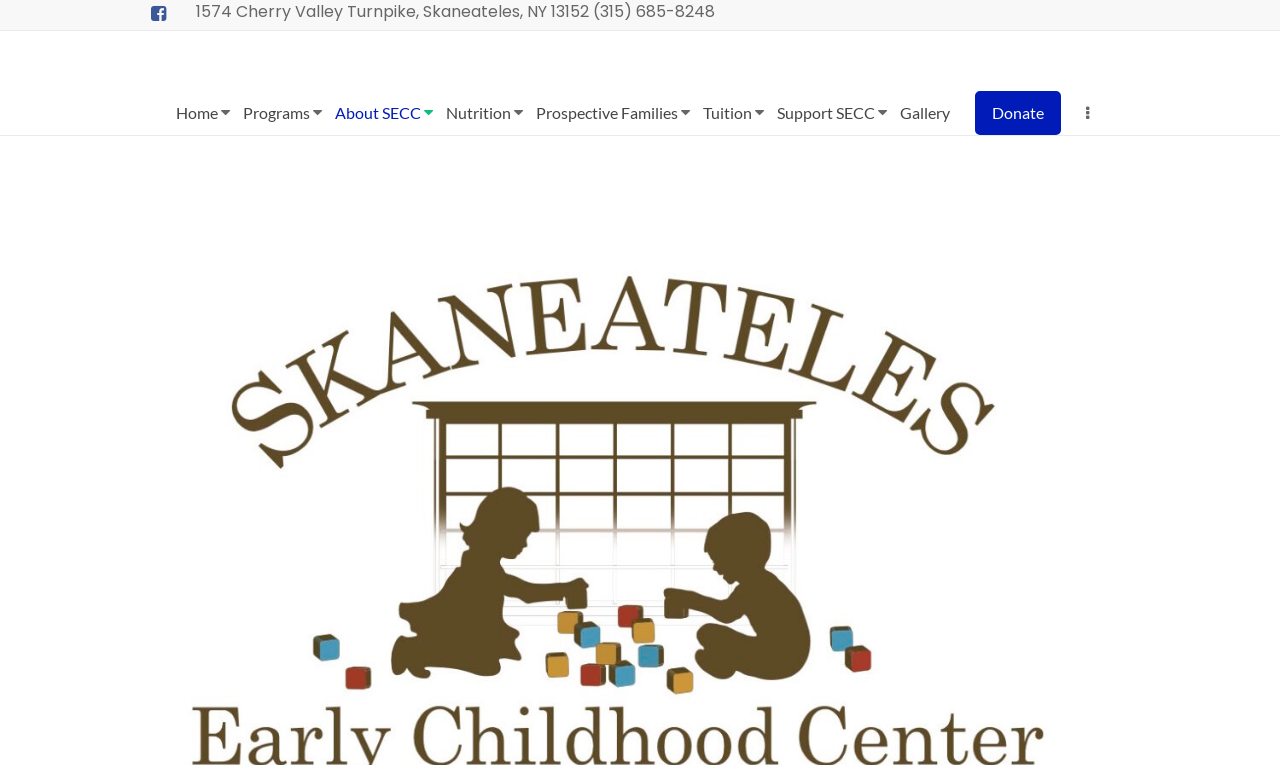Find the bounding box coordinates of the clickable region needed to perform the following instruction: "Call us at 301-560-7901". The coordinates should be provided as four float numbers between 0 and 1, i.e., [left, top, right, bottom].

None